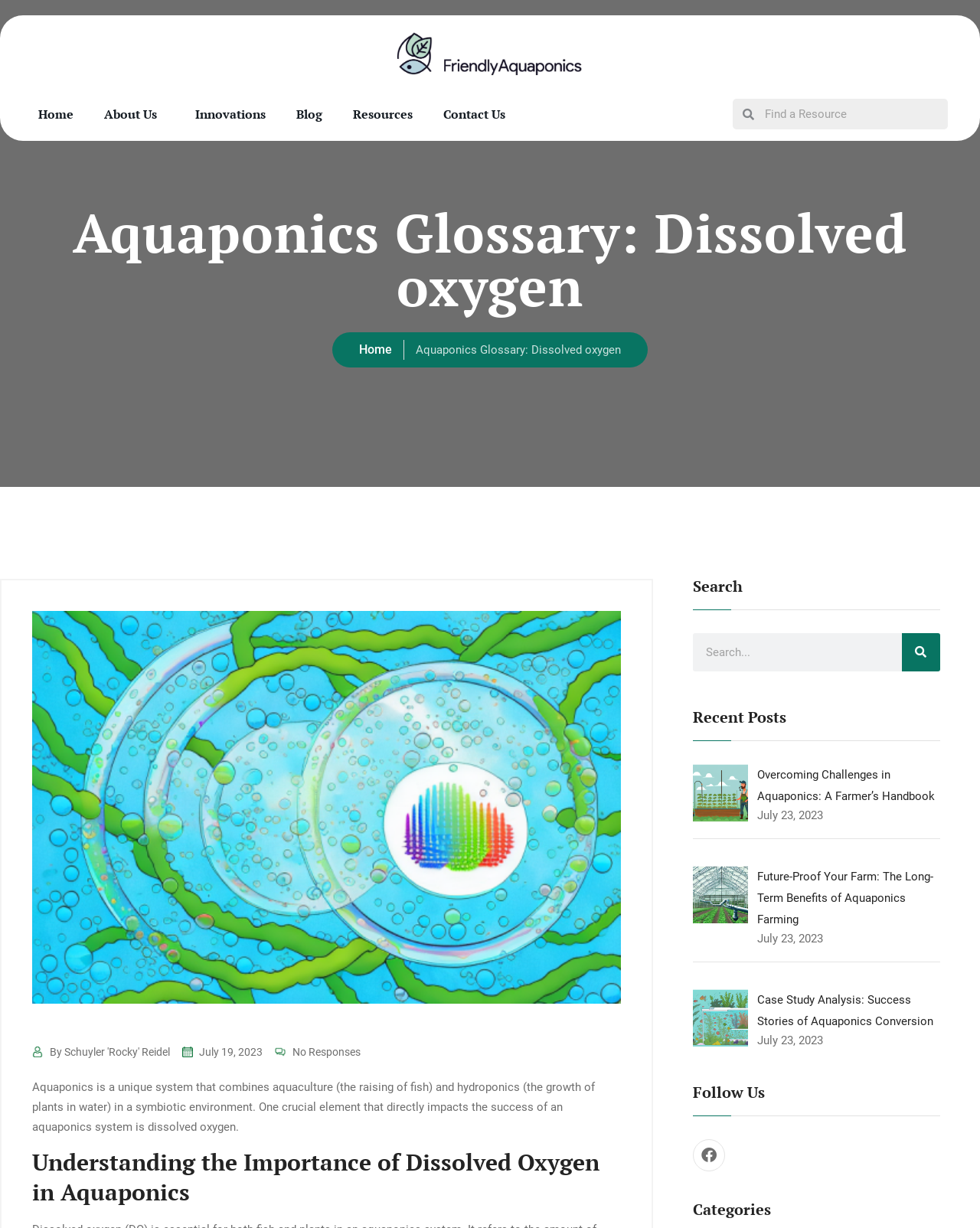Provide your answer in a single word or phrase: 
How many search boxes are there?

2